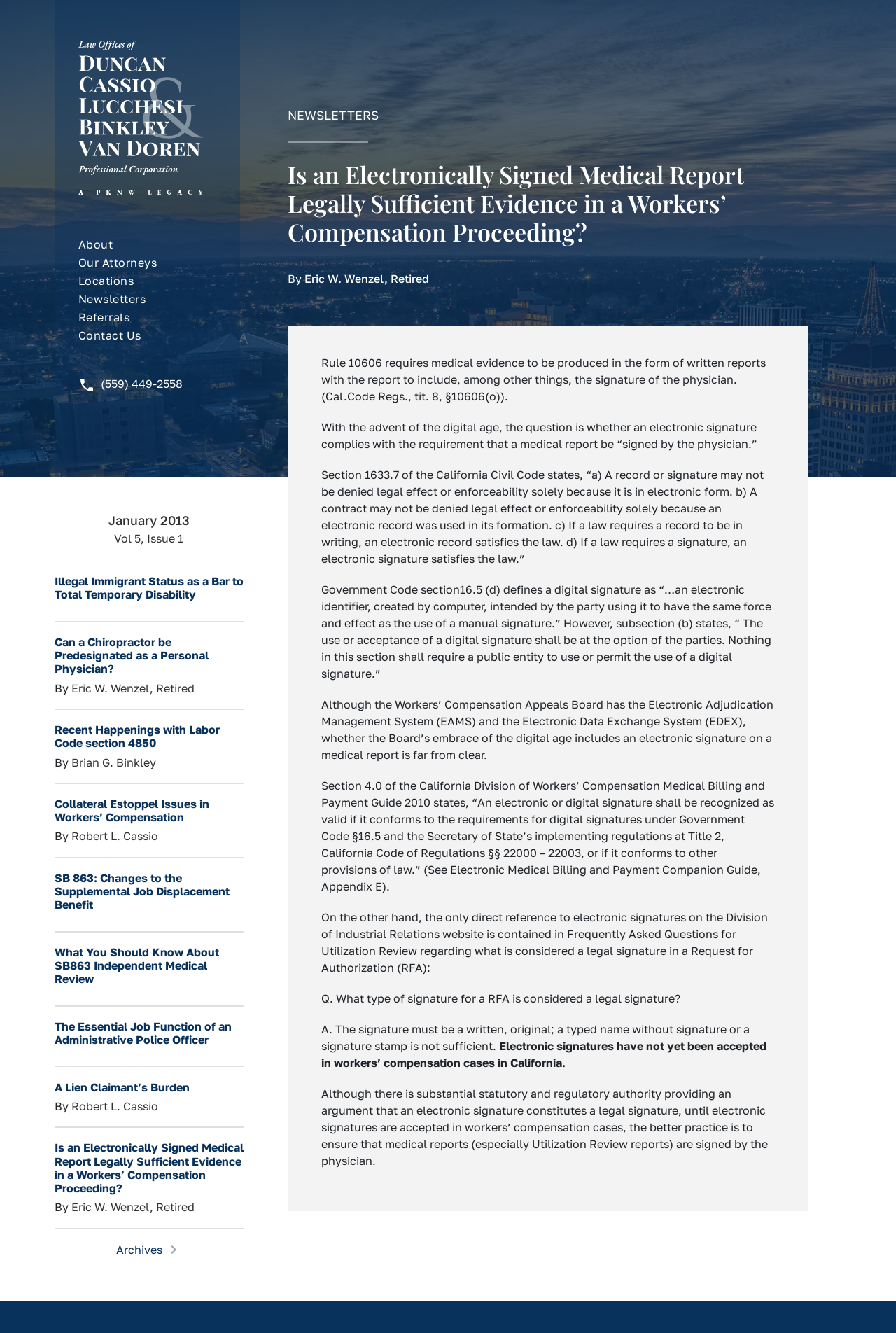Please specify the bounding box coordinates of the clickable region to carry out the following instruction: "Click the 'Newsletters' link". The coordinates should be four float numbers between 0 and 1, in the format [left, top, right, bottom].

[0.087, 0.219, 0.162, 0.23]